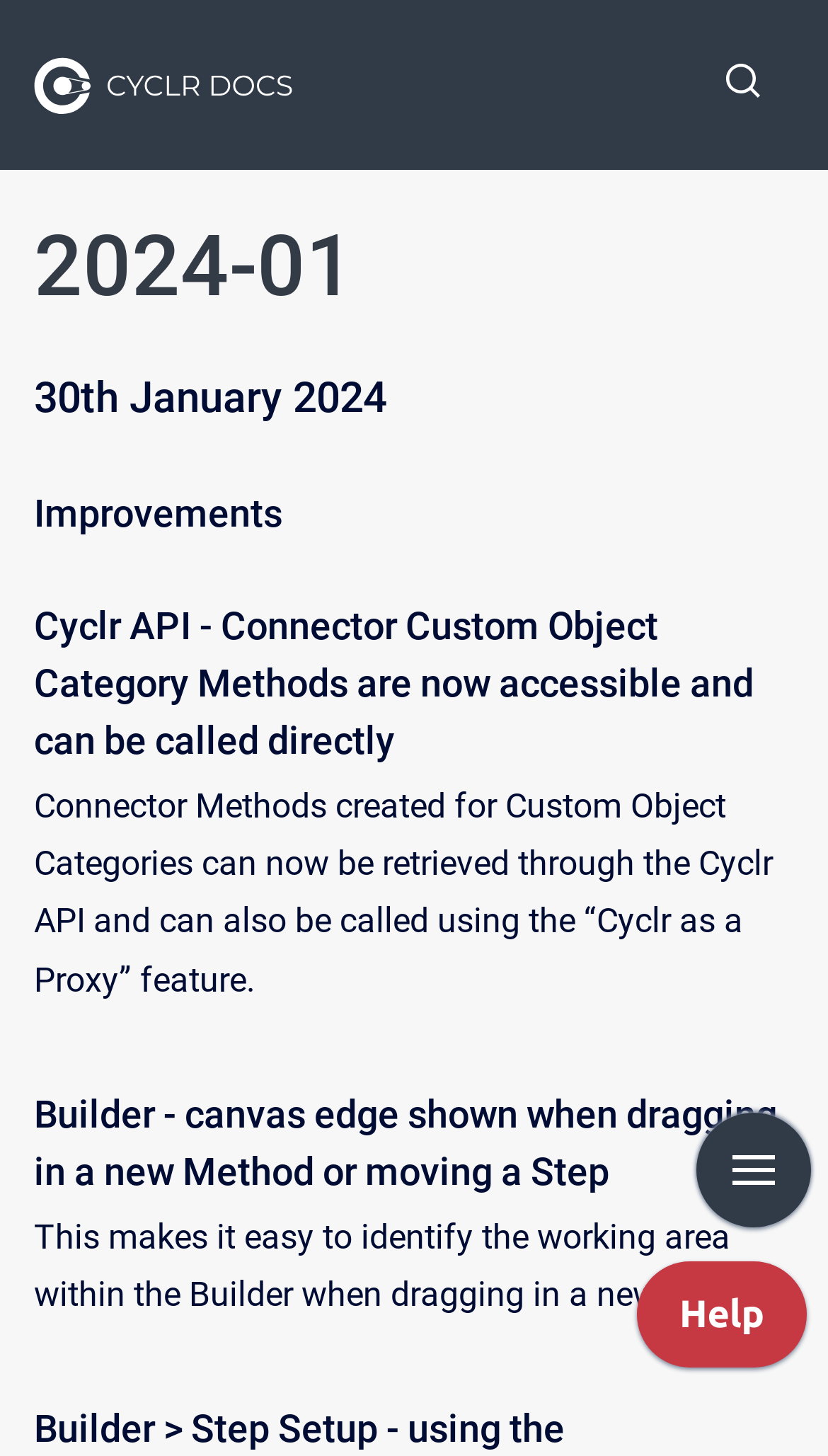What is the purpose of the 'Go to homepage' link?
Relying on the image, give a concise answer in one word or a brief phrase.

Navigates to homepage